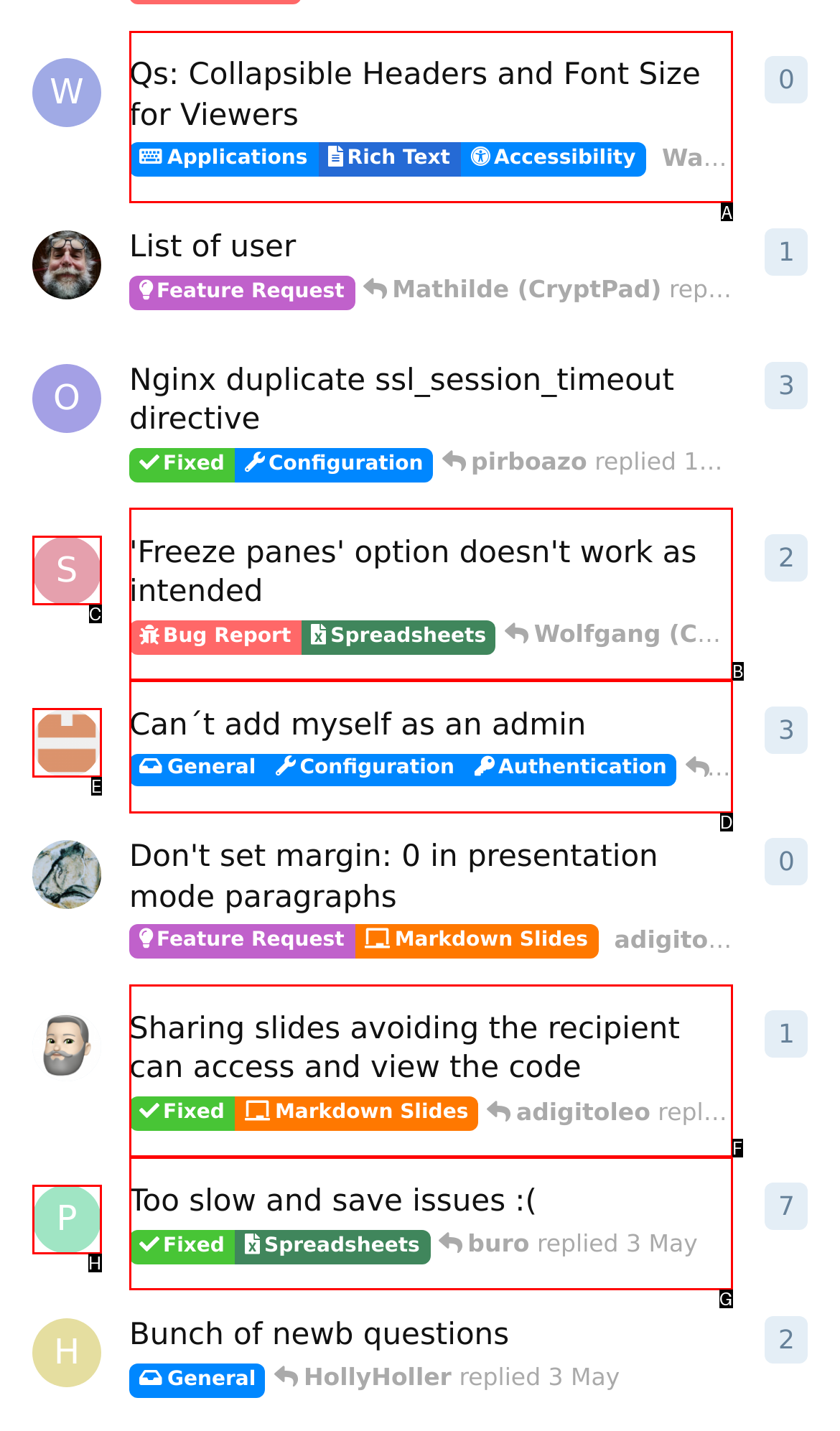Select the HTML element that corresponds to the description: P. Answer with the letter of the matching option directly from the choices given.

H